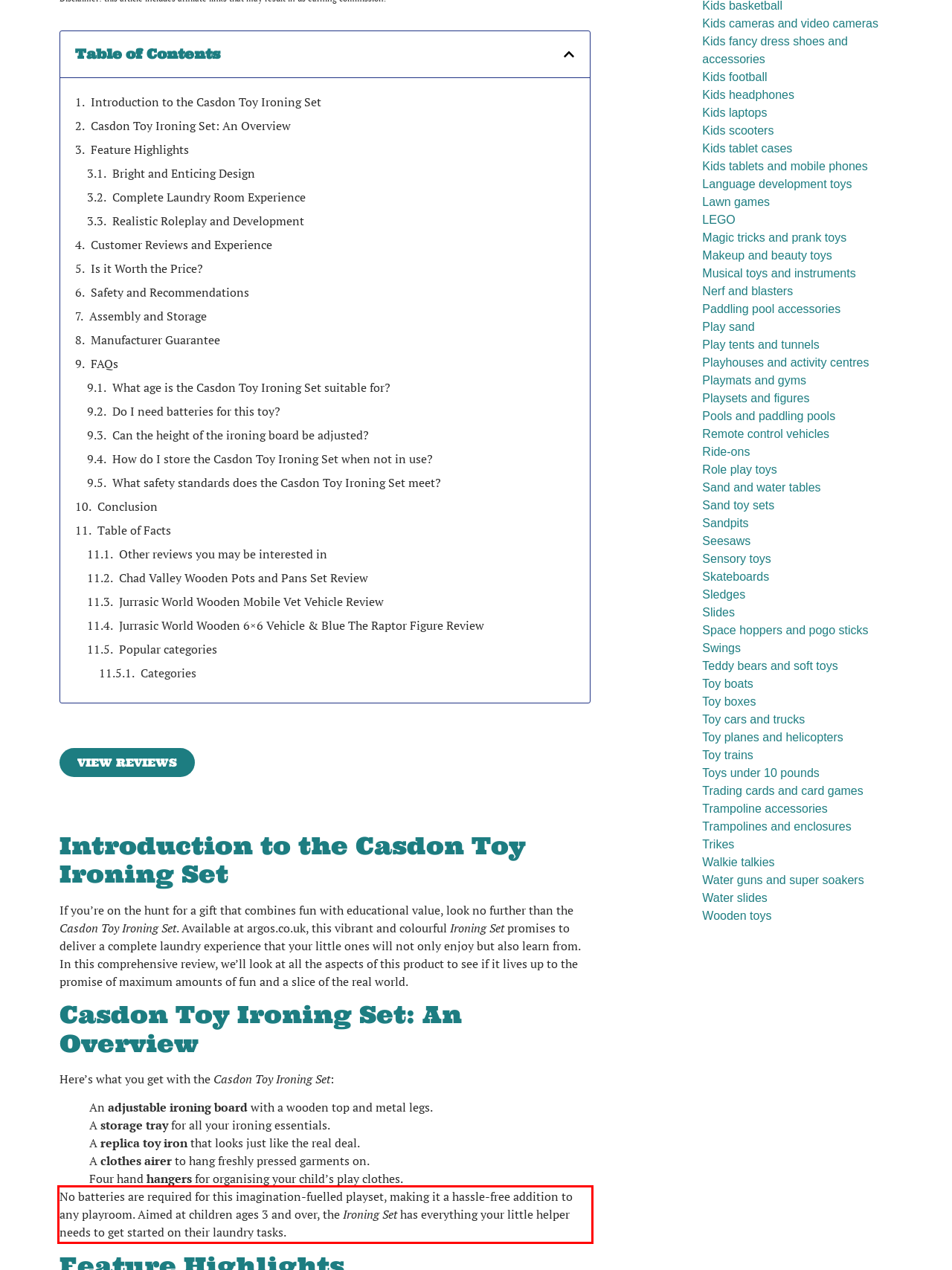Please take the screenshot of the webpage, find the red bounding box, and generate the text content that is within this red bounding box.

No batteries are required for this imagination-fuelled playset, making it a hassle-free addition to any playroom. Aimed at children ages 3 and over, the Ironing Set has everything your little helper needs to get started on their laundry tasks.